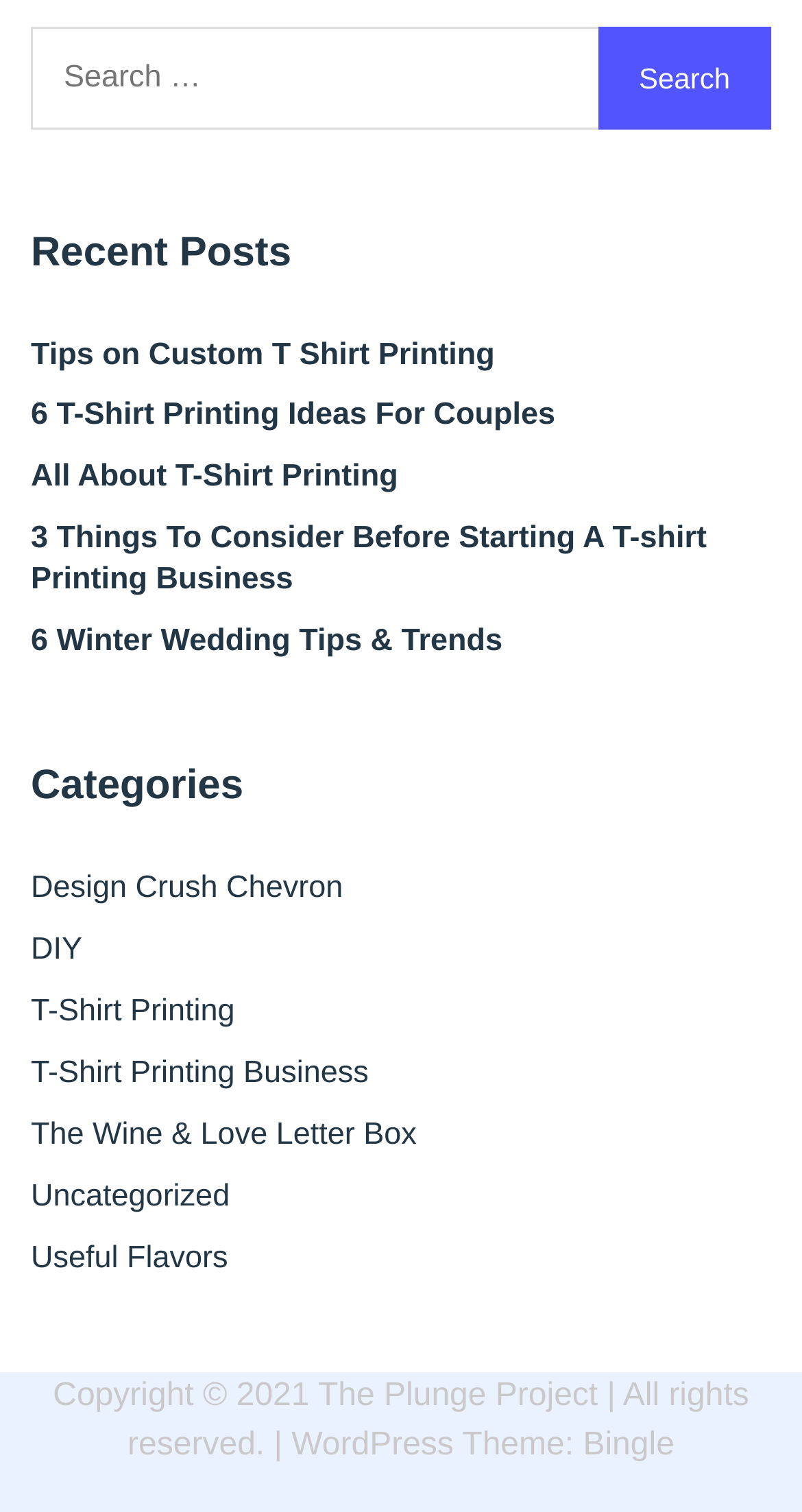Kindly respond to the following question with a single word or a brief phrase: 
How many categories are listed on the webpage?

7